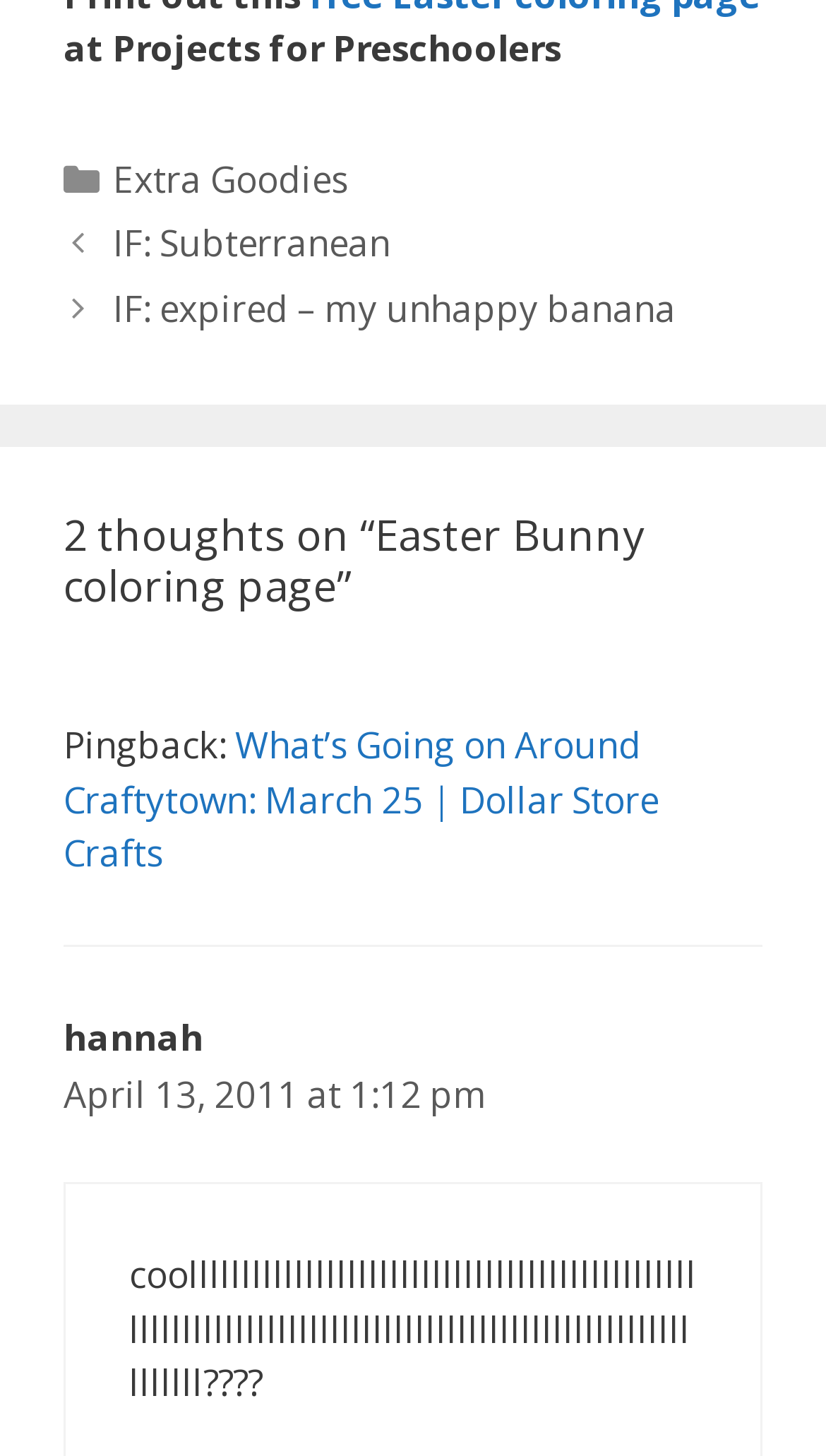Who is the author of the comment?
Please use the image to provide a one-word or short phrase answer.

hannah